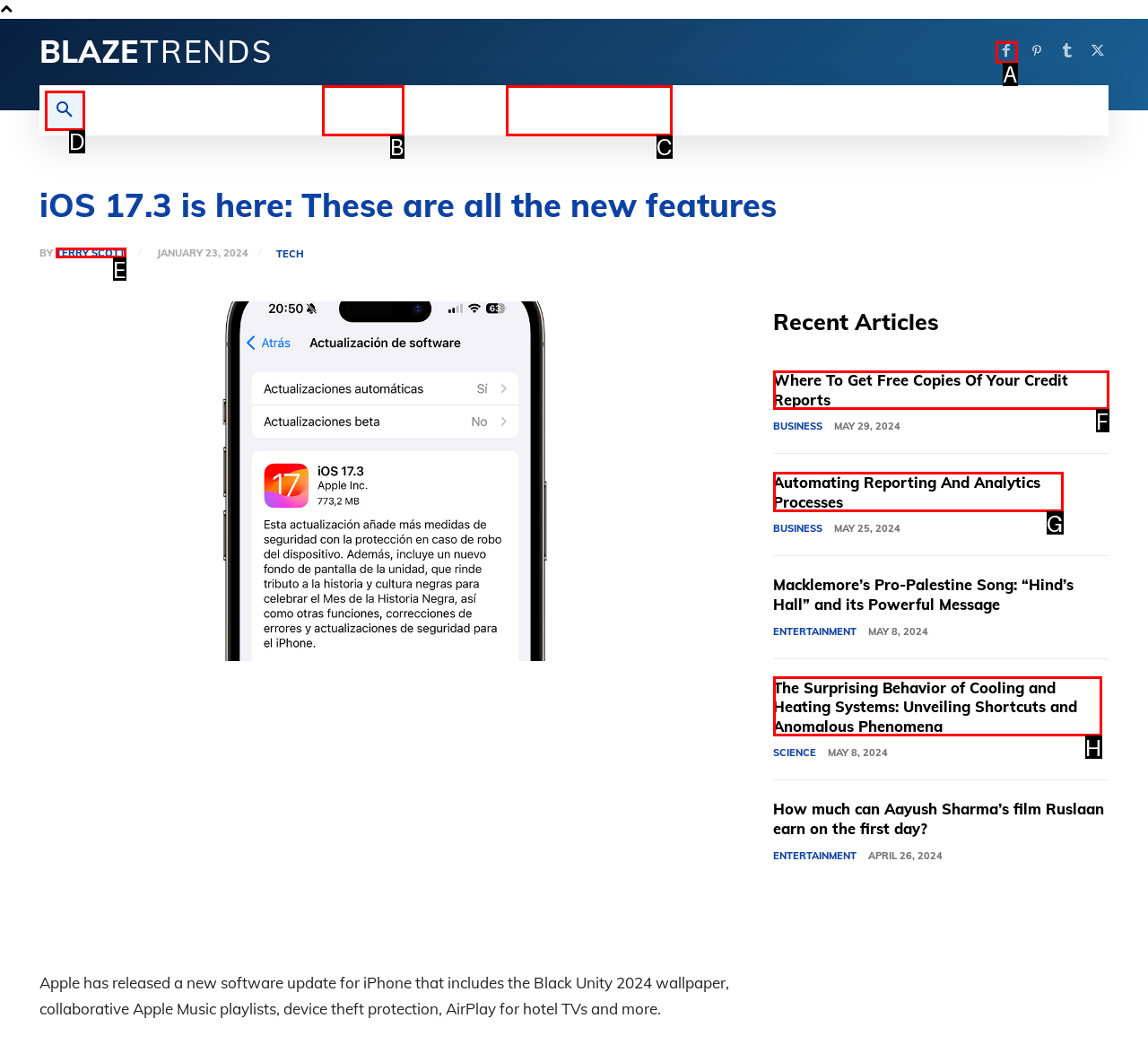Tell me which UI element to click to fulfill the given task: Read the article 'Where To Get Free Copies Of Your Credit Reports'. Respond with the letter of the correct option directly.

F